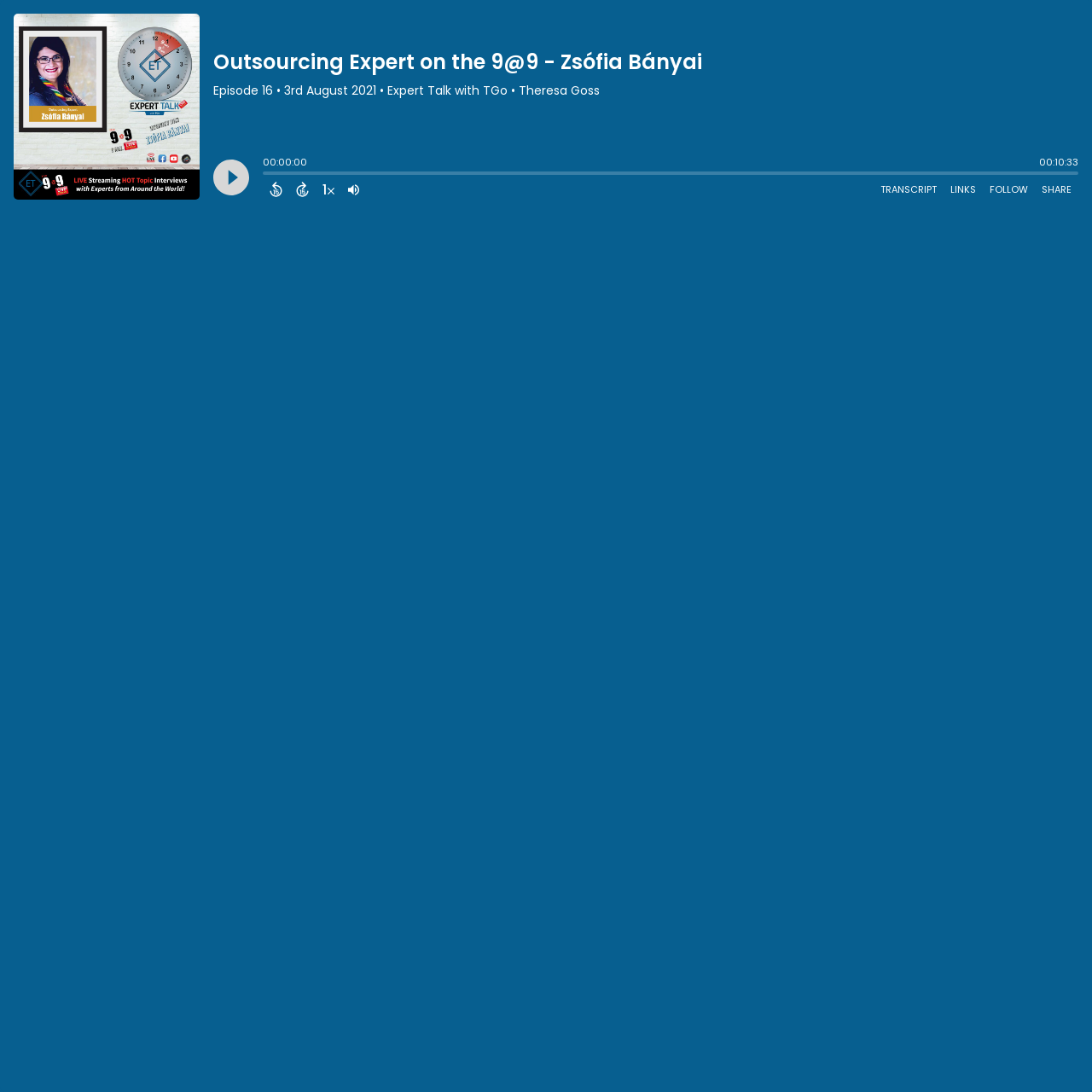Please identify the bounding box coordinates of the clickable element to fulfill the following instruction: "Follow Podcast". The coordinates should be four float numbers between 0 and 1, i.e., [left, top, right, bottom].

[0.9, 0.164, 0.948, 0.183]